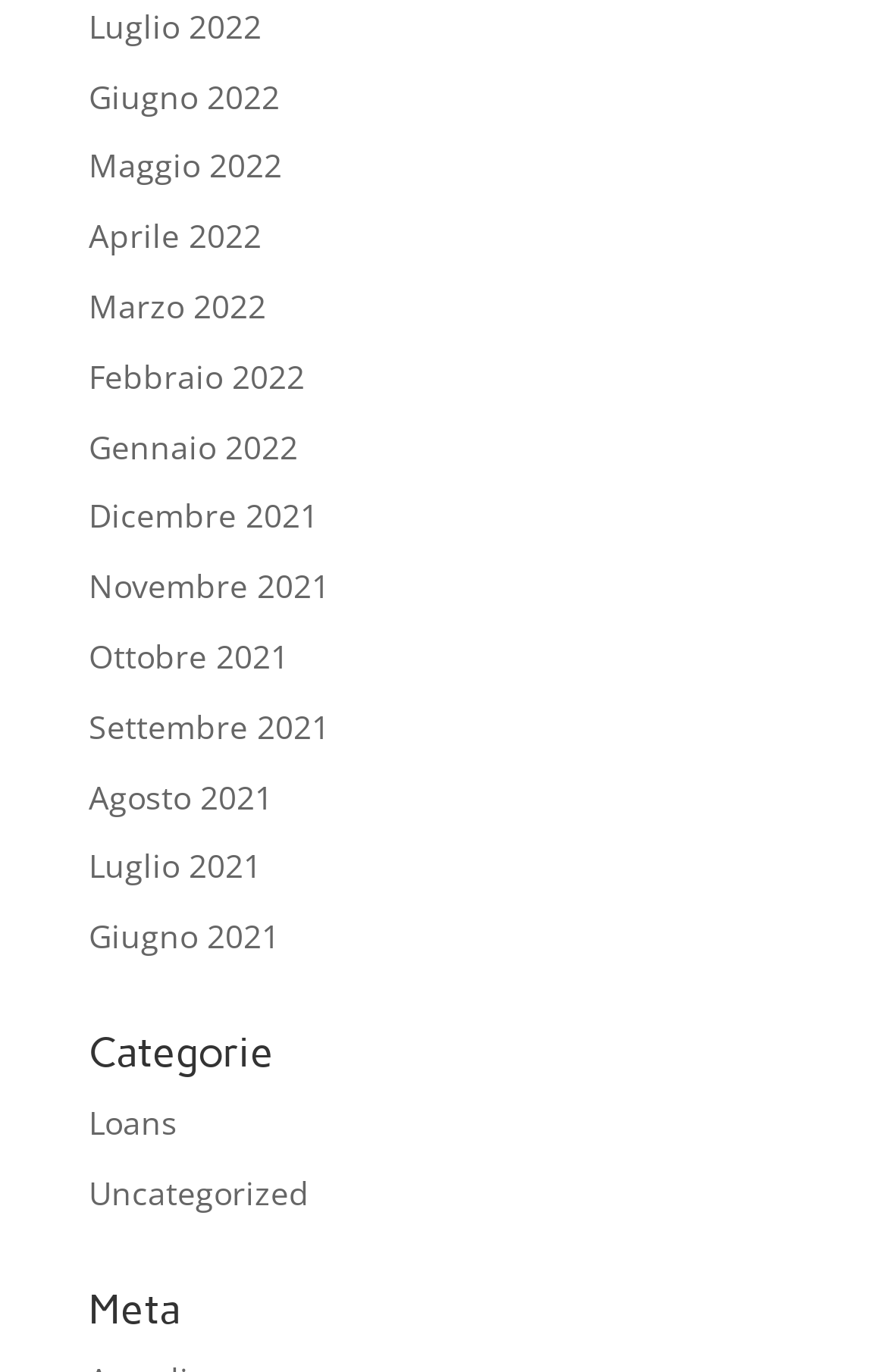Please find the bounding box for the UI element described by: "Uncategorized".

[0.1, 0.853, 0.349, 0.885]